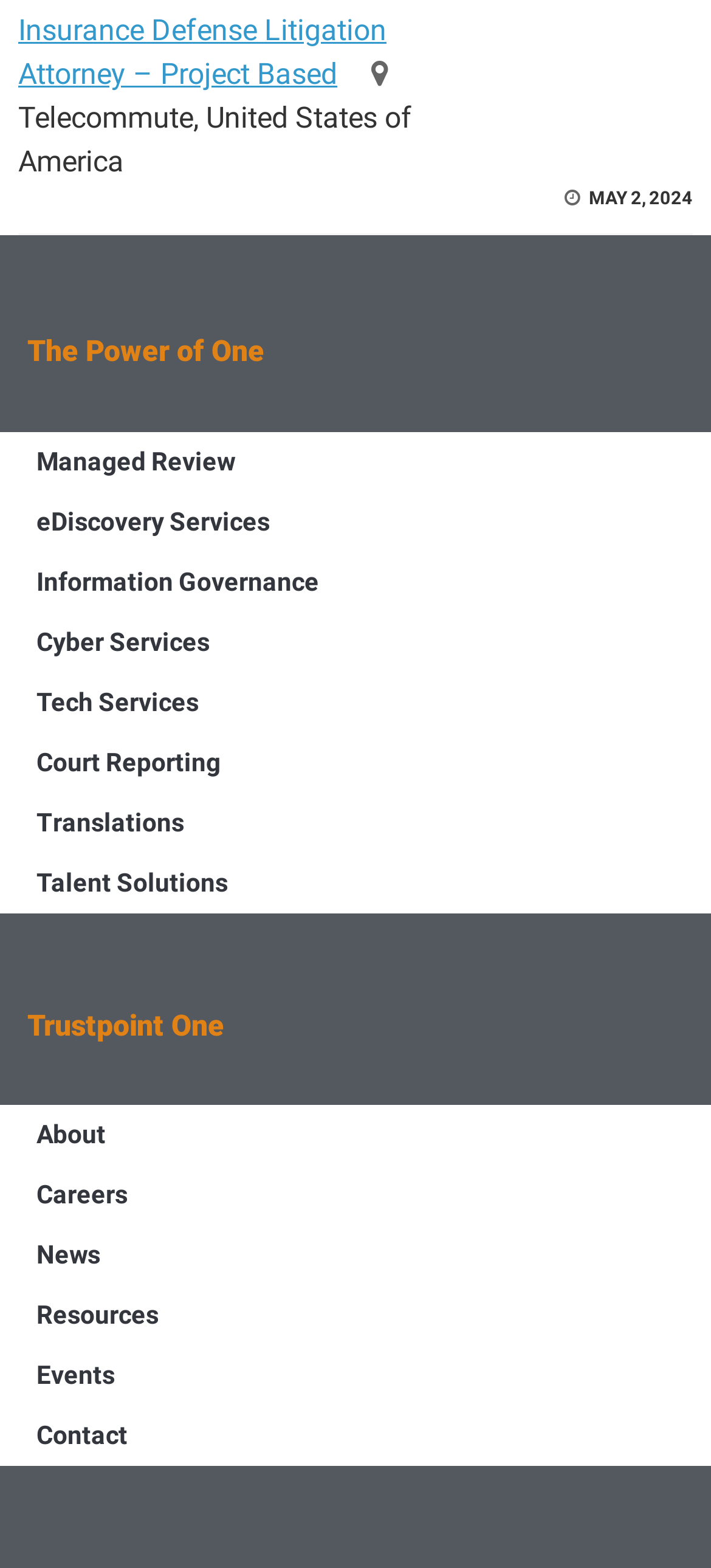Please determine the bounding box coordinates for the UI element described as: "Court Reporting".

[0.0, 0.468, 1.0, 0.506]